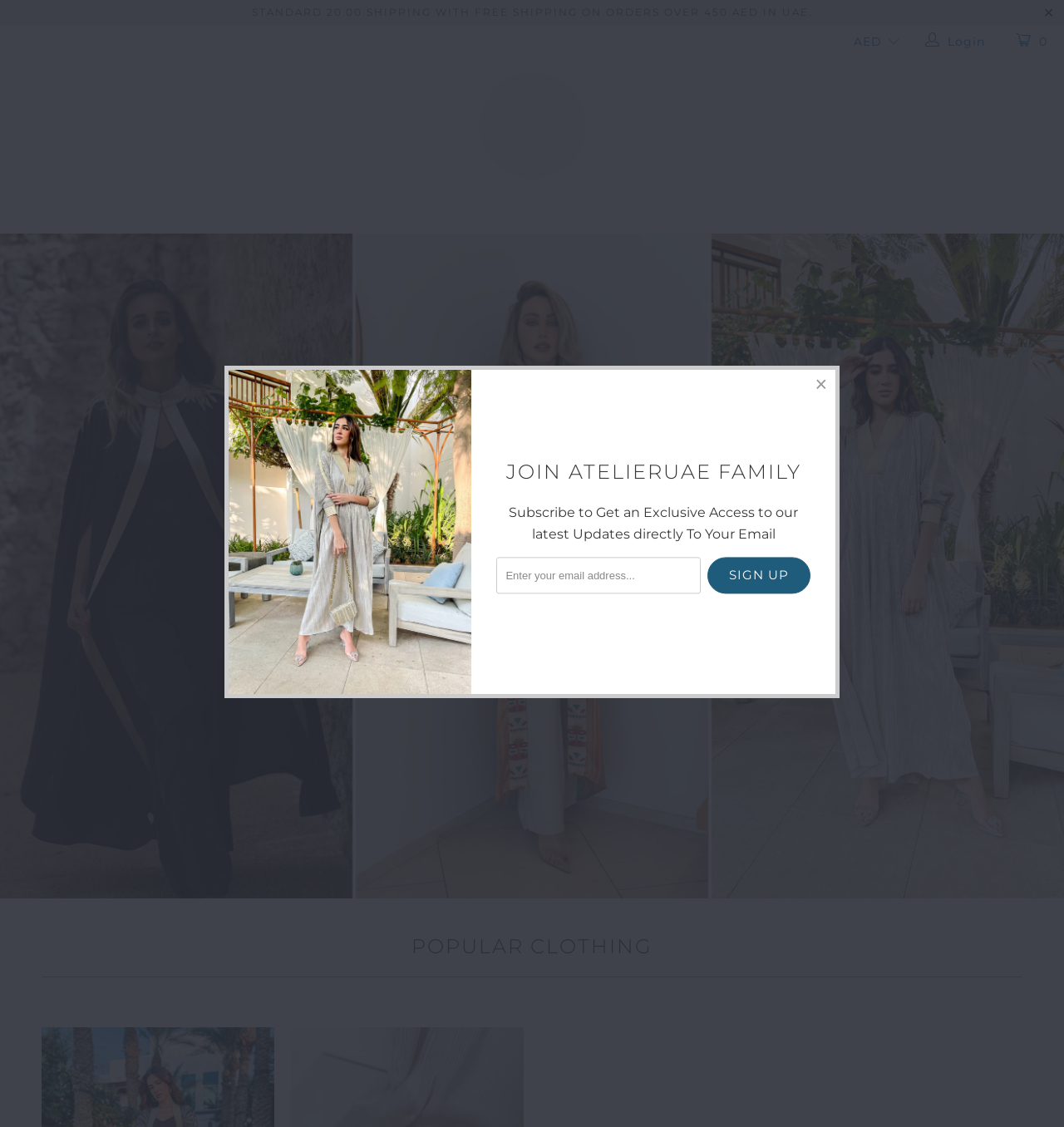What is the purpose of the 'Join ATELIERUAE Family' section?
Offer a detailed and full explanation in response to the question.

The 'Join ATELIERUAE Family' section has a heading and a text that says 'Subscribe to Get an Exclusive Access to our latest Updates directly To Your Email'. This suggests that the purpose of this section is to allow users to subscribe to the website's updates and receive exclusive access to new content.